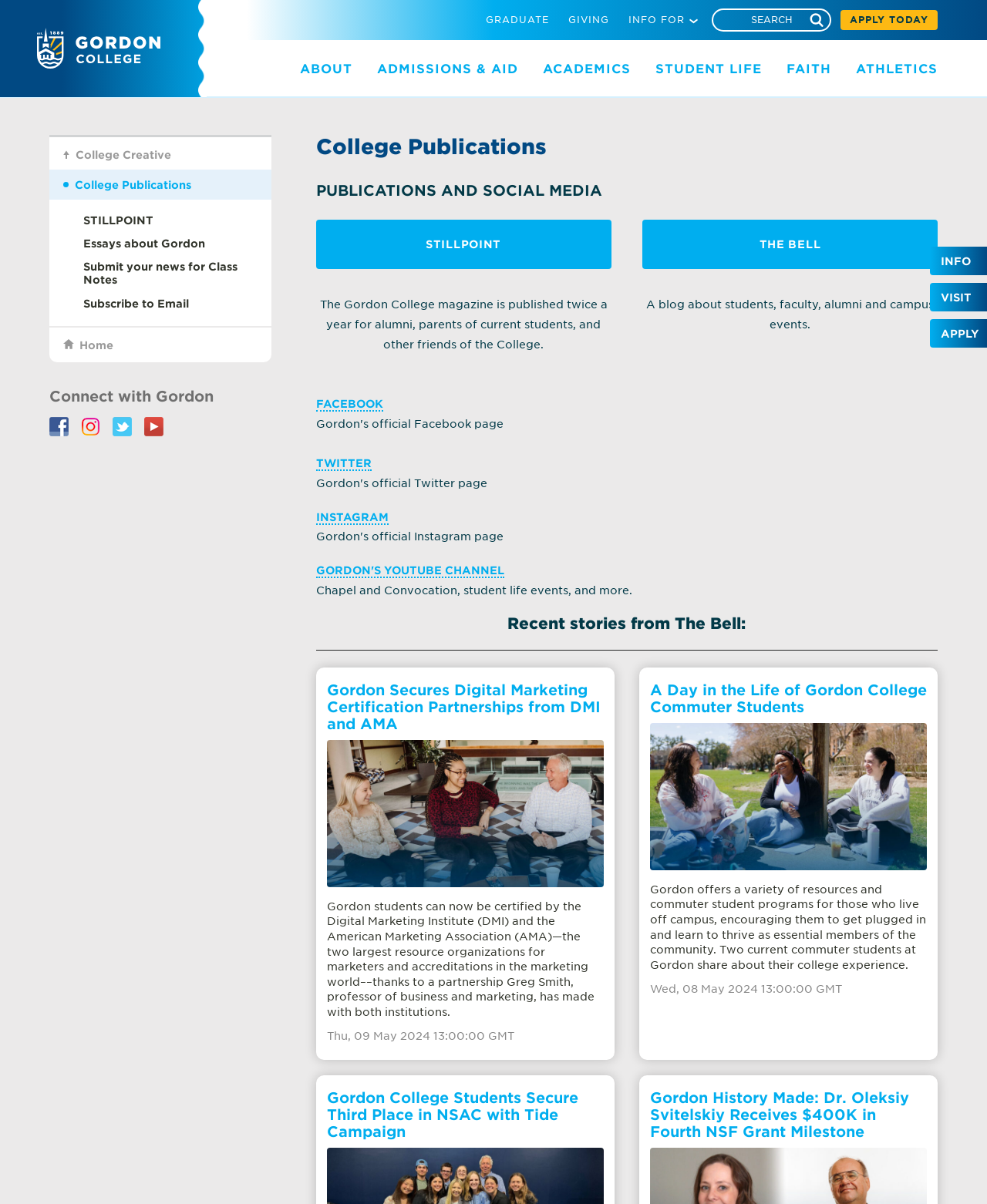Utilize the details in the image to give a detailed response to the question: How many social media links are there?

I counted the social media links on the webpage, including Facebook, Twitter, Instagram, YouTube, and there are 5 in total.